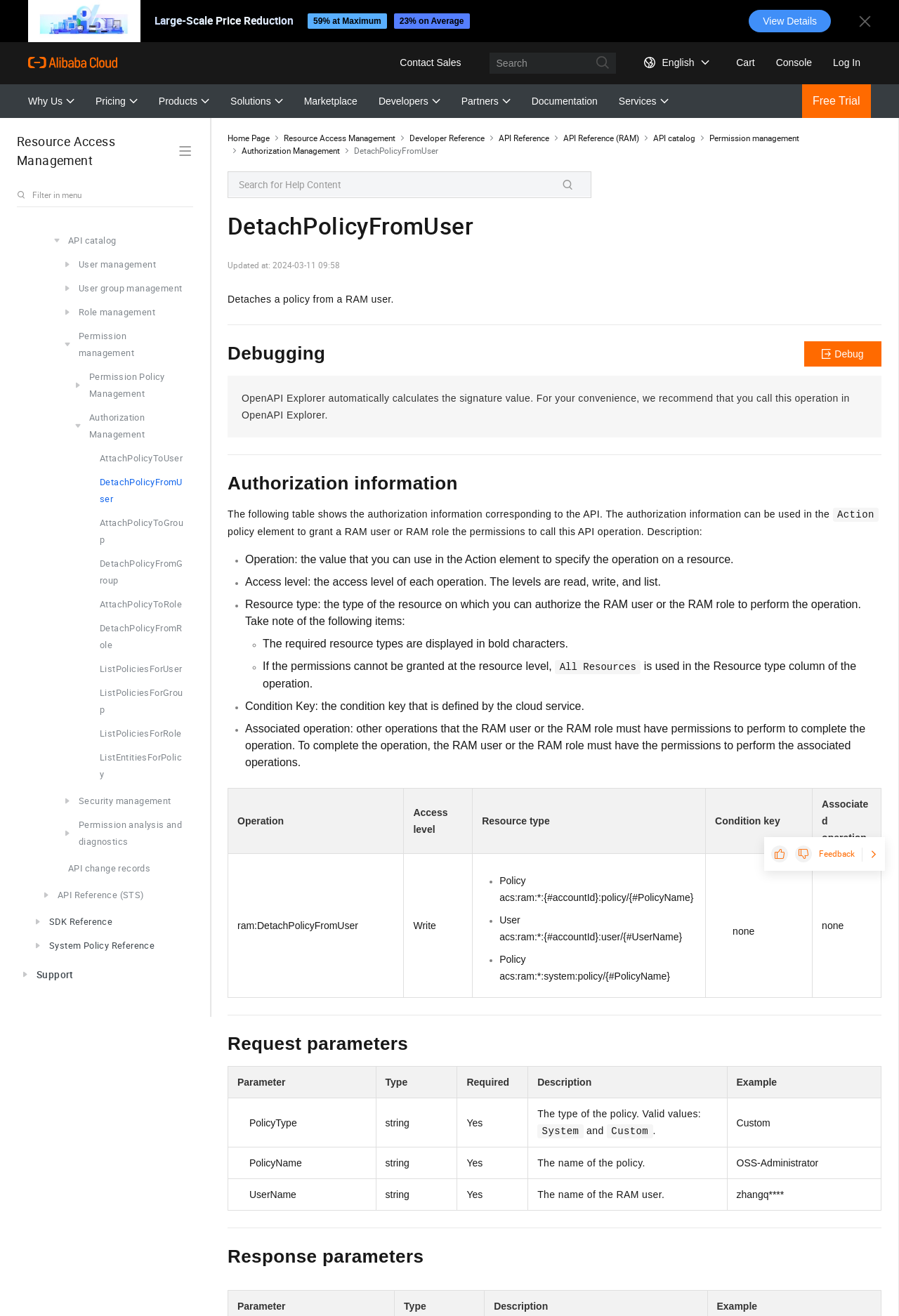Provide the bounding box coordinates of the HTML element this sentence describes: "API Reference (STS)". The bounding box coordinates consist of four float numbers between 0 and 1, i.e., [left, top, right, bottom].

[0.033, 0.671, 0.212, 0.689]